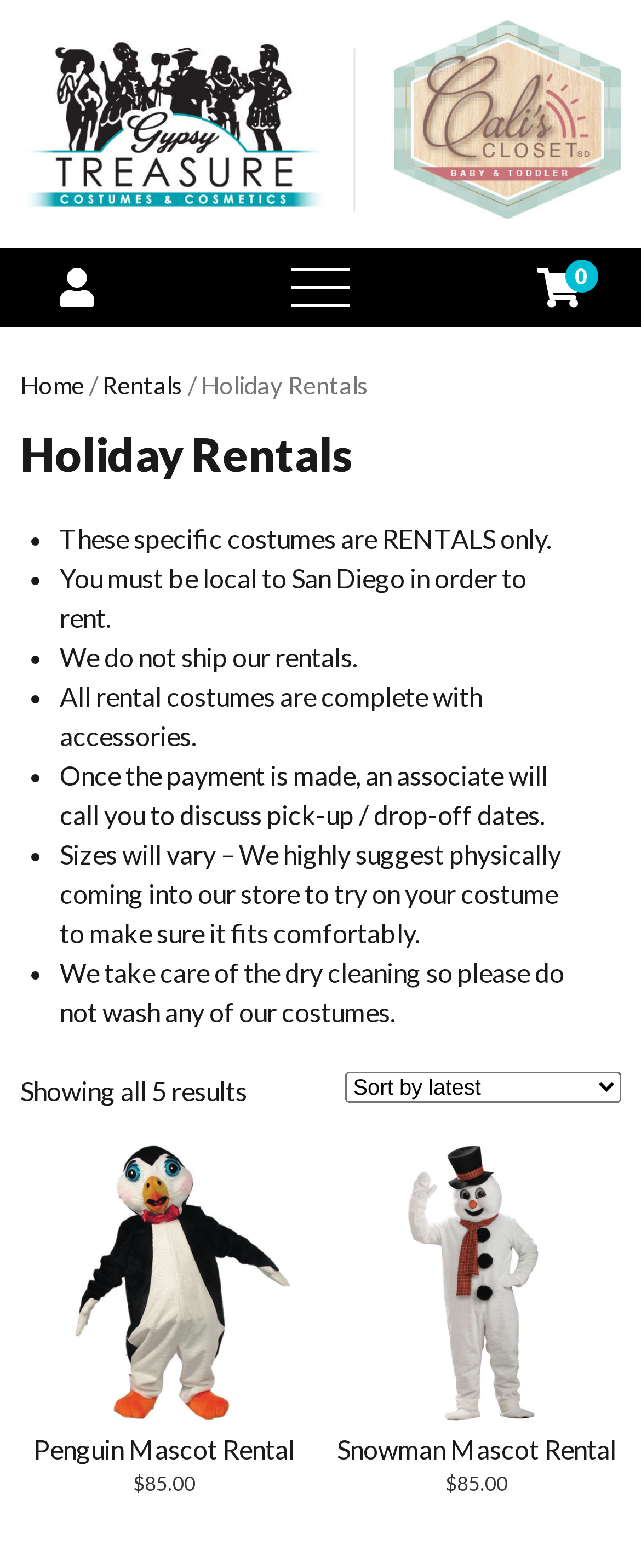Find the bounding box coordinates of the clickable region needed to perform the following instruction: "Select the shop order". The coordinates should be provided as four float numbers between 0 and 1, i.e., [left, top, right, bottom].

[0.538, 0.683, 0.969, 0.703]